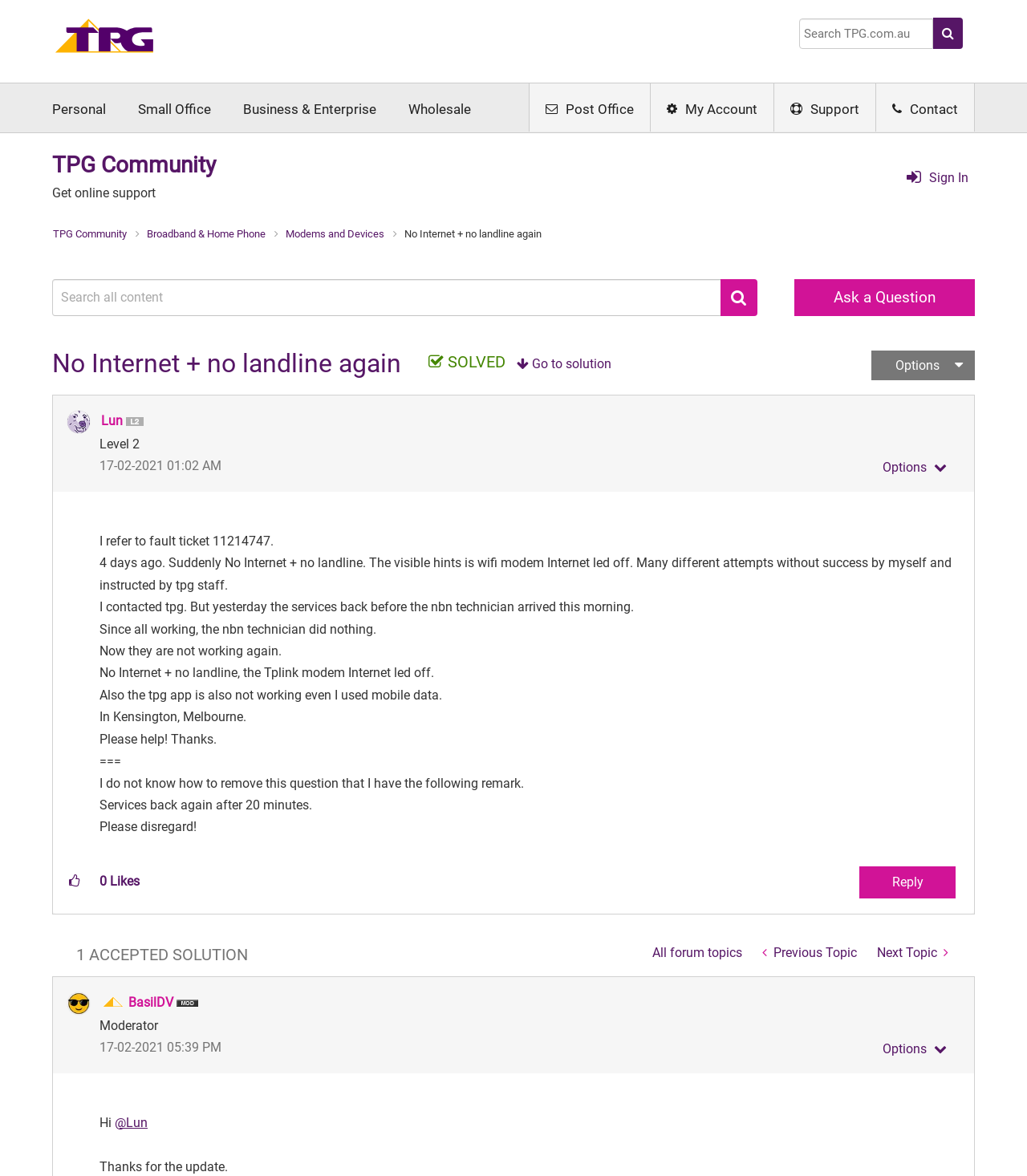Give a detailed explanation of the elements present on the webpage.

This webpage is a forum discussion page titled "Solved: No Internet + no landline again - TPG Community". At the top, there is a navigation bar with links to "Home", "Personal", "Small Office", "Business & Enterprise", "Wholesale", "Post Office", "My Account", "Support", and "Contact". Below the navigation bar, there is a search box and a button with a magnifying glass icon.

The main content of the page is a discussion thread. The thread title "No Internet + no landline again" is displayed prominently, followed by a "SOLVED" label. The original post is from a user named "Lun" and is dated 17-02-2021 01:02 AM. The post describes an issue with no internet and no landline, and the user's attempts to resolve the issue with TPG staff.

Below the original post, there are several replies from other users, including a moderator named "BasilDV". The replies are dated and include text and links. There are also buttons to show comment option menus and to give kudos to the posts.

On the right side of the page, there are links to "Ask a Question", "View Profile of Lun", and "Sign In". There is also a button to show a post option menu. At the bottom of the page, there are links to "All forum topics", "Previous Topic", and "Next Topic".

Throughout the page, there are various icons, including a home icon, a magnifying glass icon, and a kudos icon. There are also images of users "Lun" and "BasilDV".